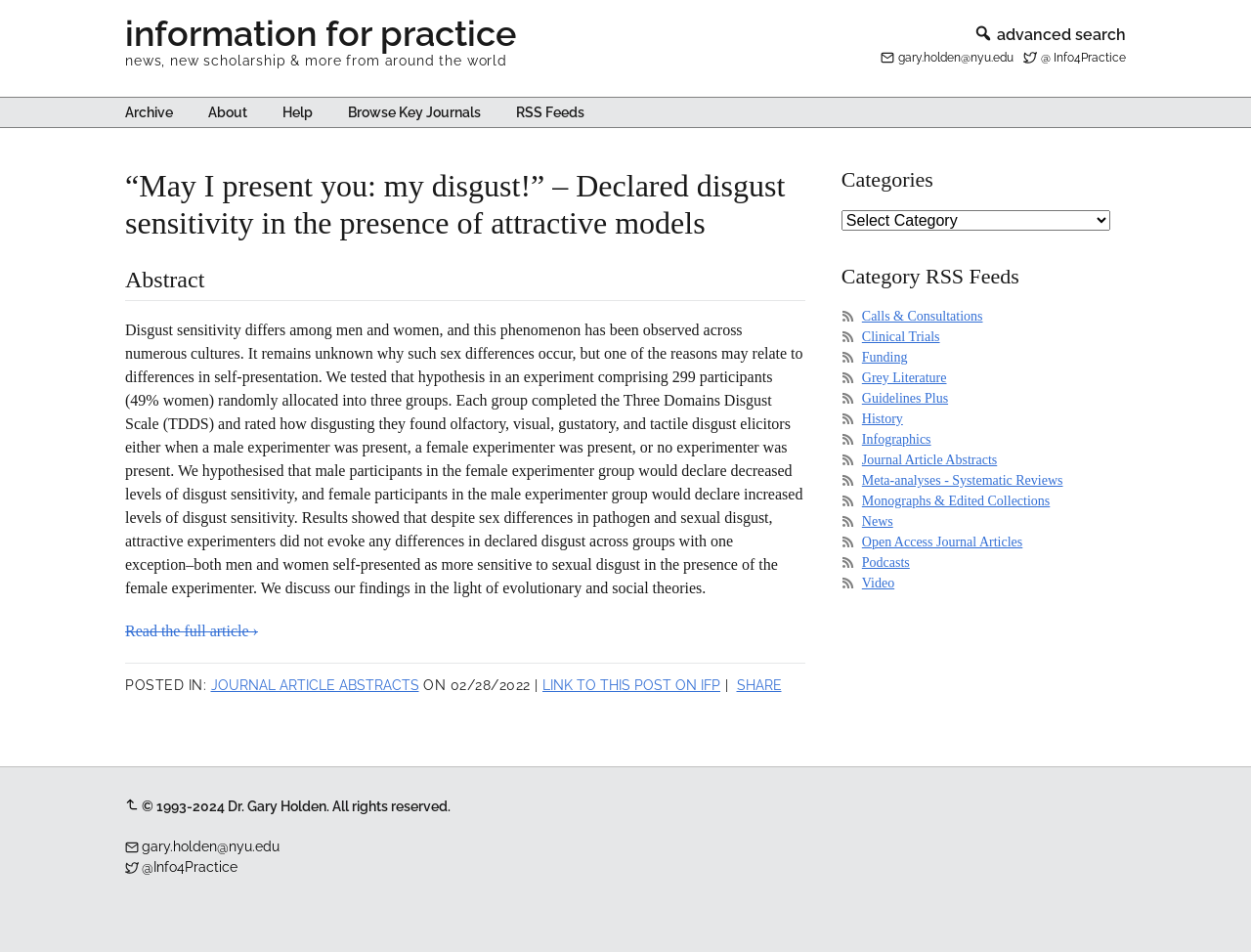What type of content is categorized under 'Journal Article Abstracts'?
From the image, respond with a single word or phrase.

Research articles